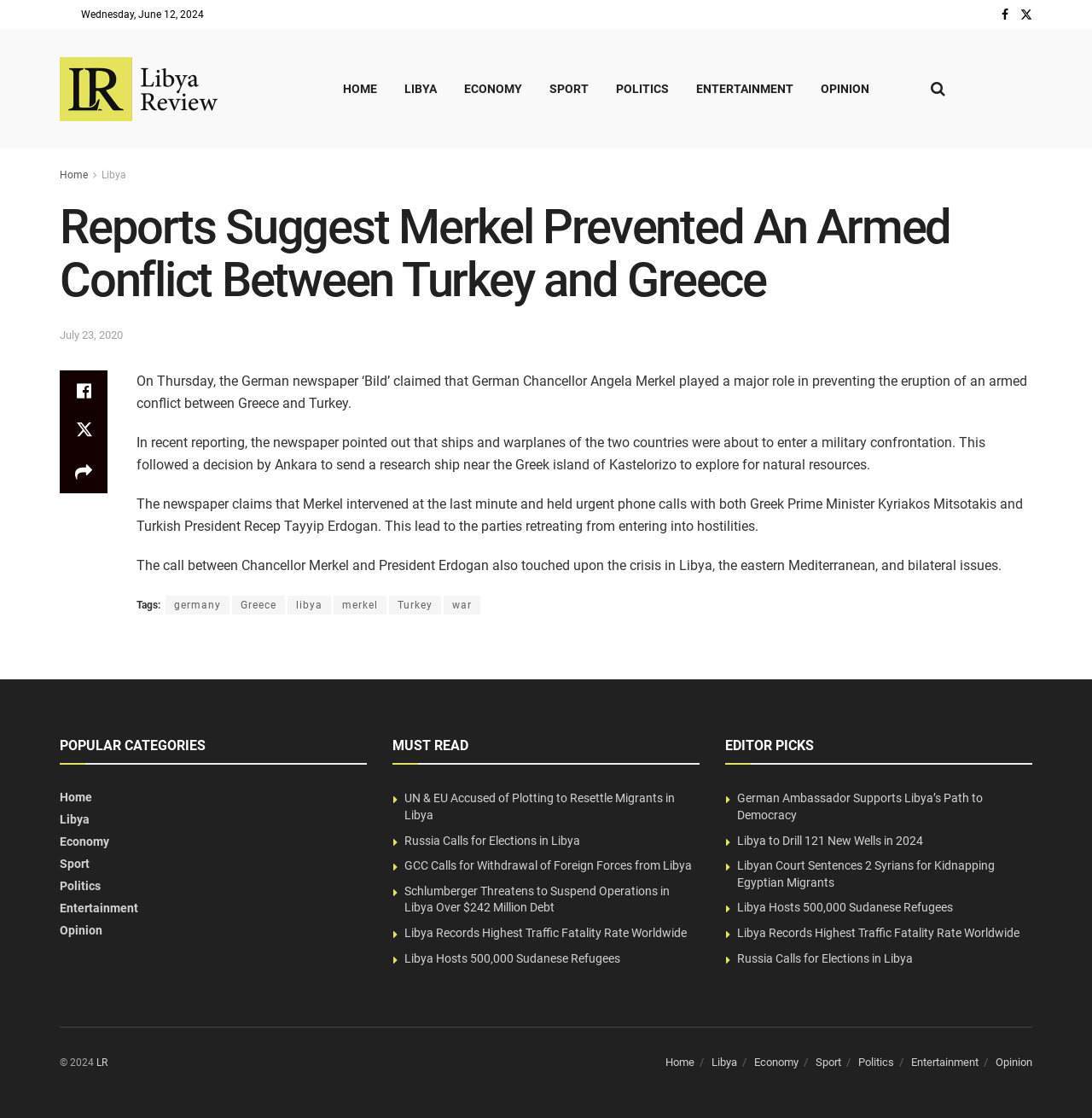What is the role of Angela Merkel?
Examine the image and provide an in-depth answer to the question.

According to the article, Angela Merkel played a major role in preventing the eruption of an armed conflict between Greece and Turkey, and she is referred to as the German Chancellor.